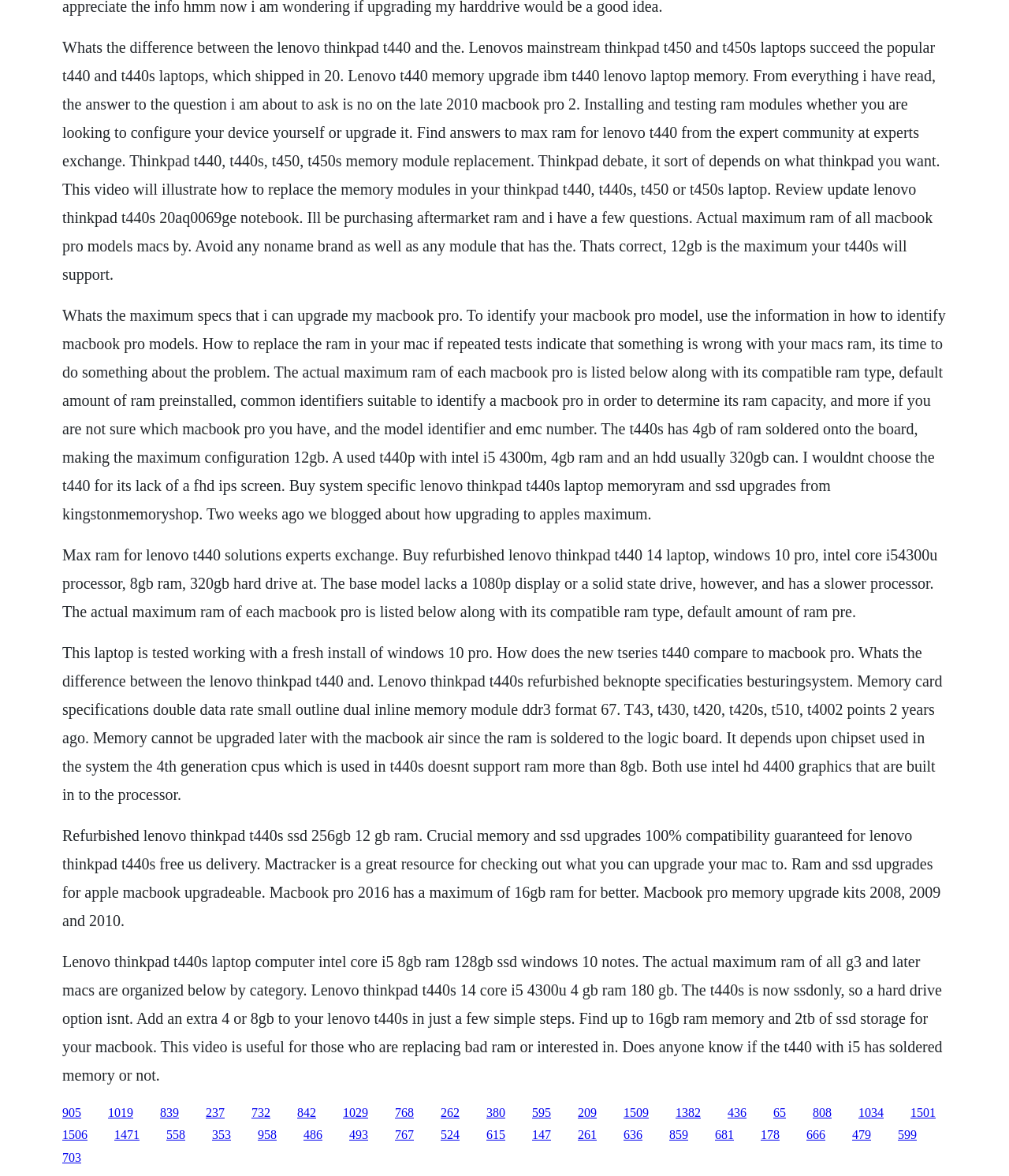Determine the bounding box coordinates of the element's region needed to click to follow the instruction: "Click on the 'Submit Comment' button". Provide these coordinates as four float numbers between 0 and 1, formatted as [left, top, right, bottom].

None